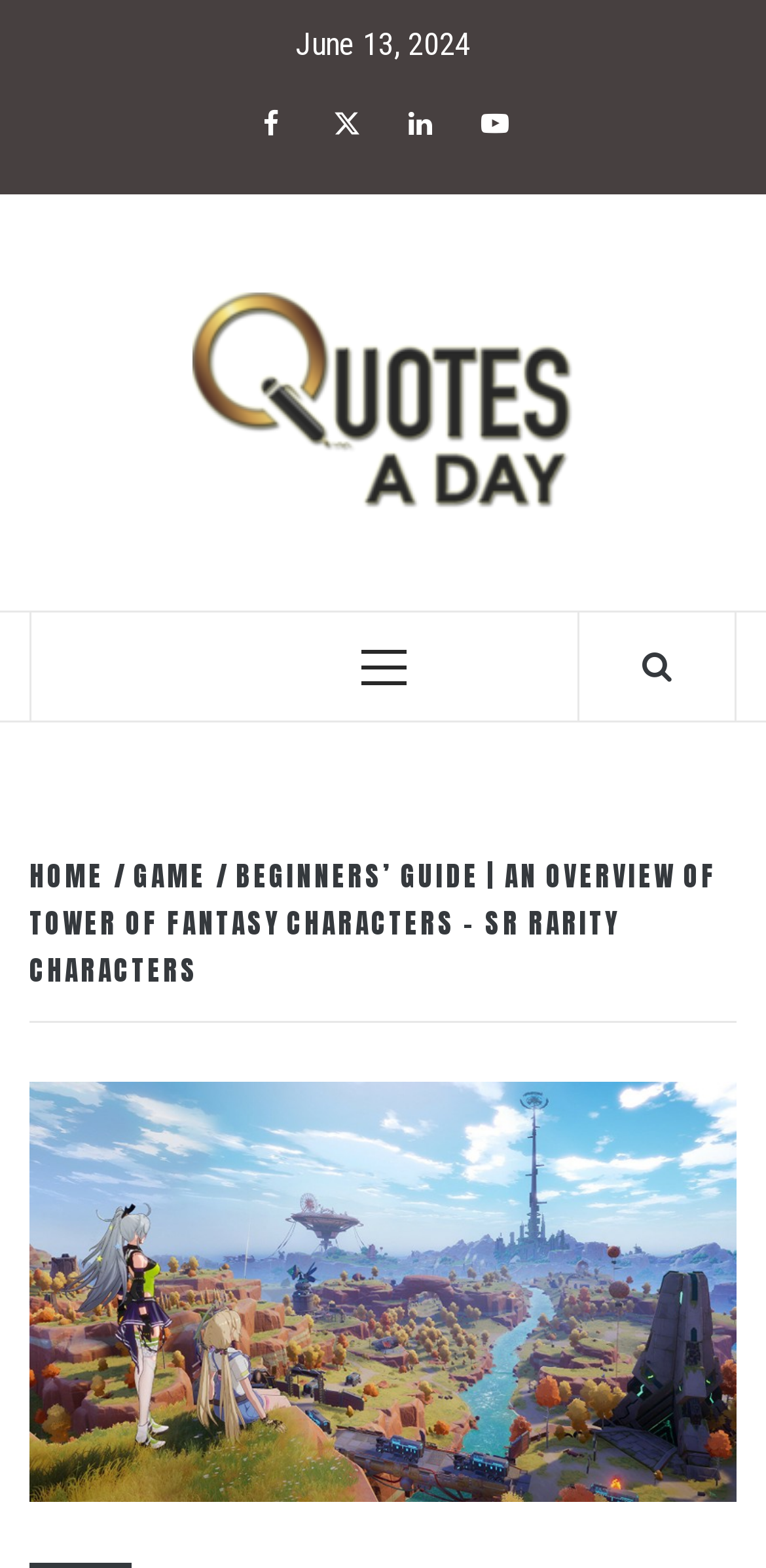What is the category of the blog post?
Carefully analyze the image and provide a thorough answer to the question.

The category of the blog post is mentioned in a static text element with a bounding box of [0.038, 0.339, 0.551, 0.366], which indicates that it belongs to the NEWS & GENERAL BLOG category.